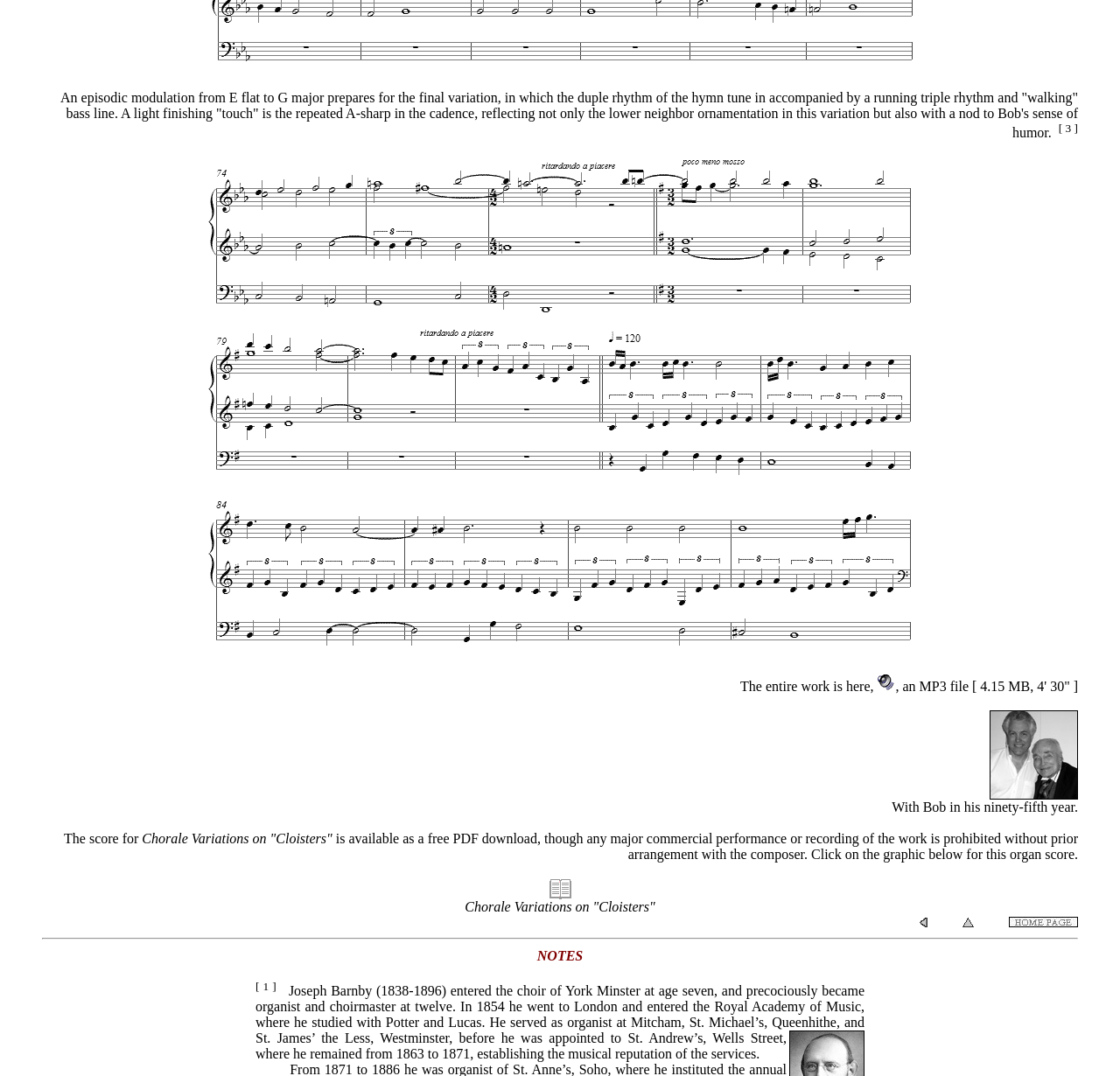Give a concise answer using one word or a phrase to the following question:
How old is Bob?

95